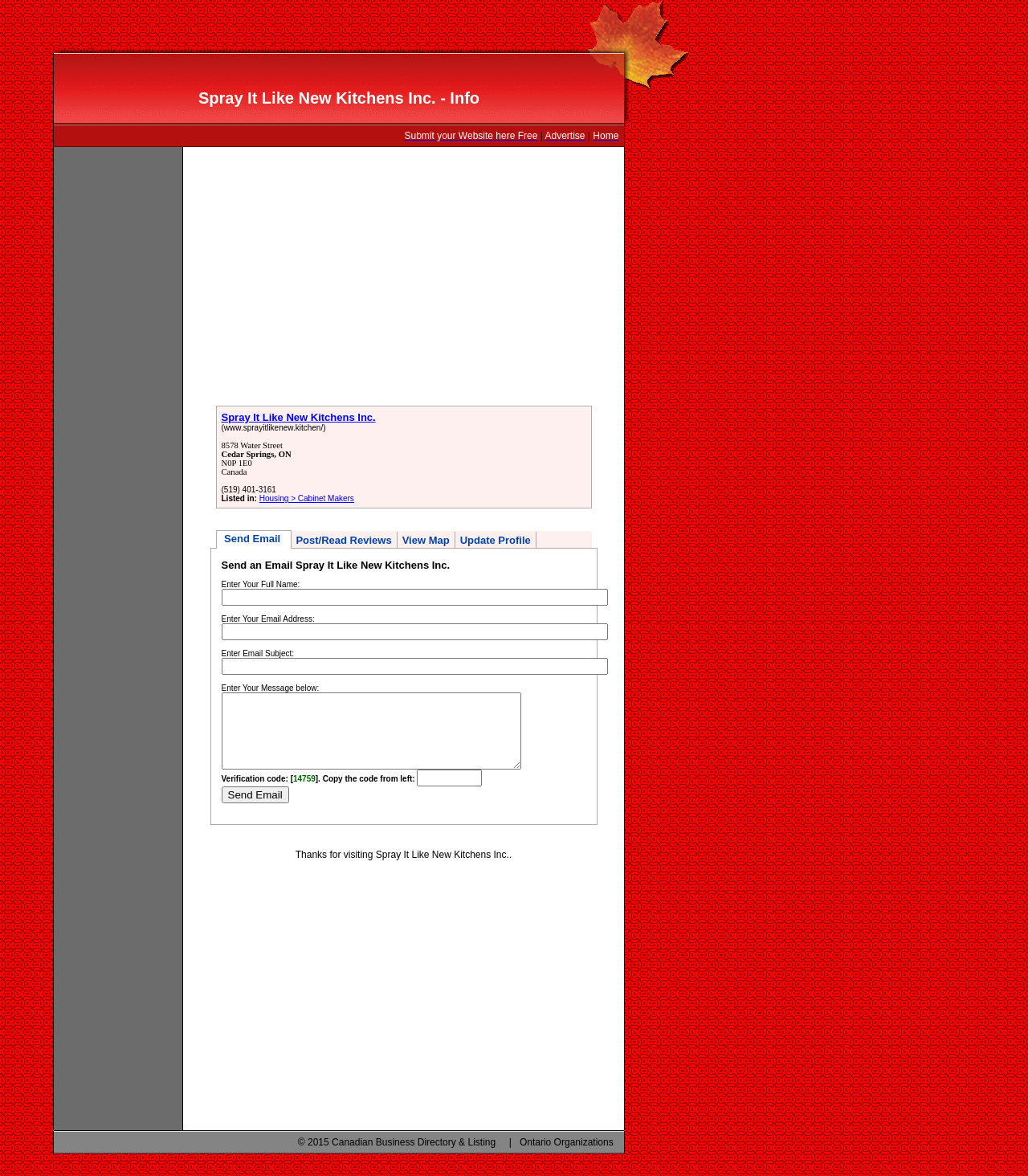What can be done on this webpage?
Answer the question with a single word or phrase by looking at the picture.

Send email, post/read reviews, view map, update profile